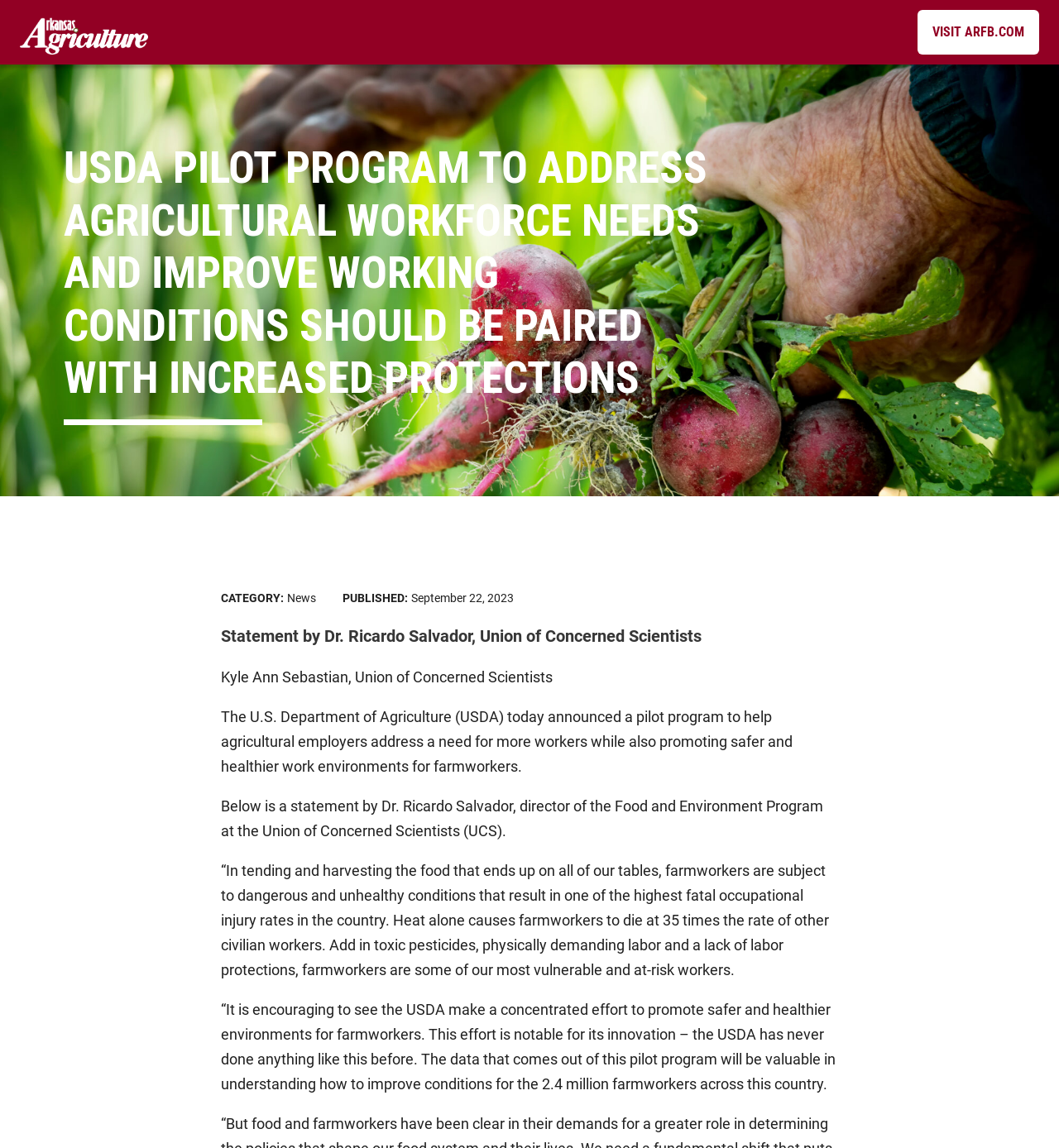Using the provided description 35 times, find the bounding box coordinates for the UI element. Provide the coordinates in (top-left x, top-left y, bottom-right x, bottom-right y) format, ensuring all values are between 0 and 1.

[0.626, 0.794, 0.68, 0.809]